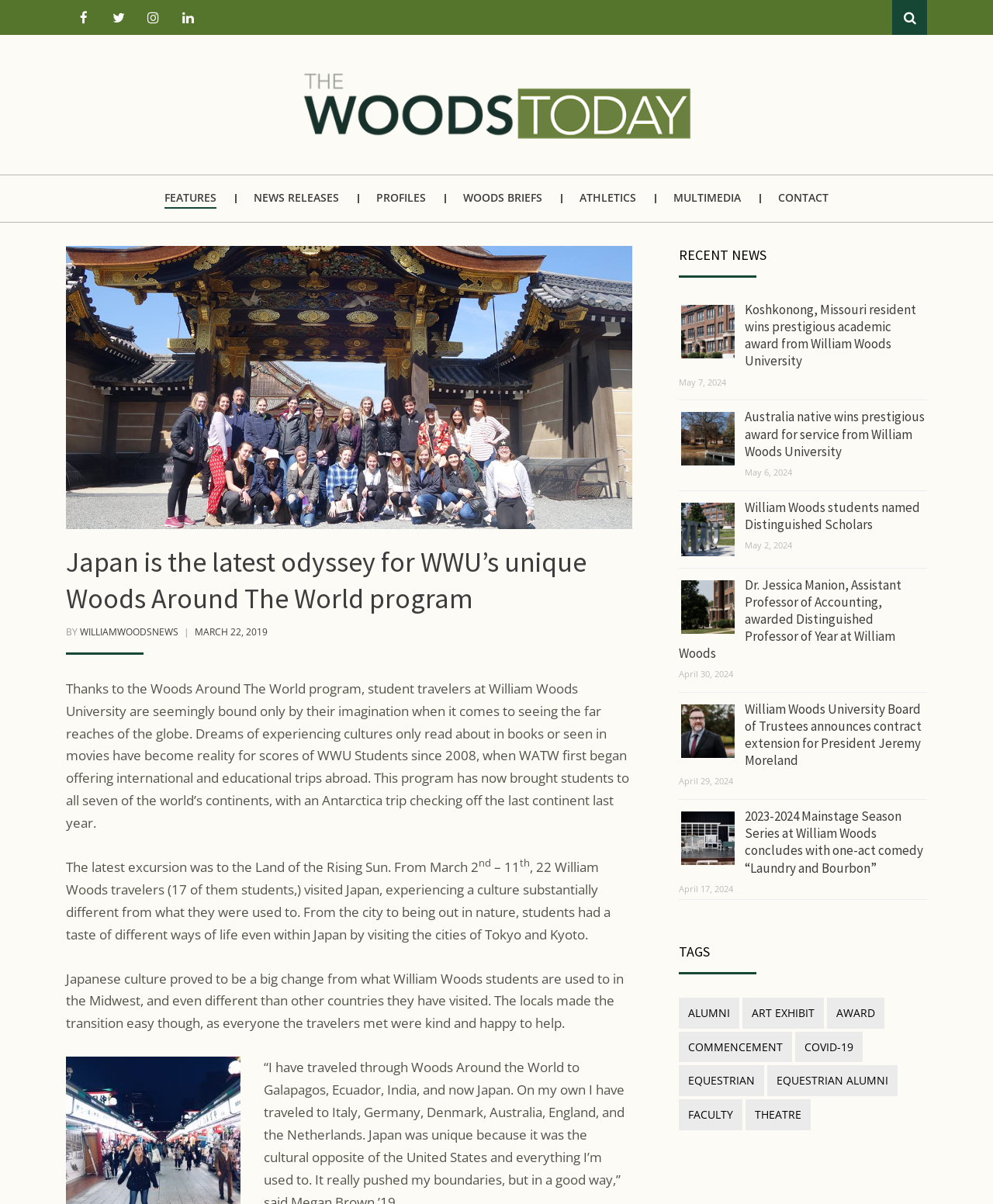How many continents have WWU students visited?
Answer the question with a single word or phrase, referring to the image.

7